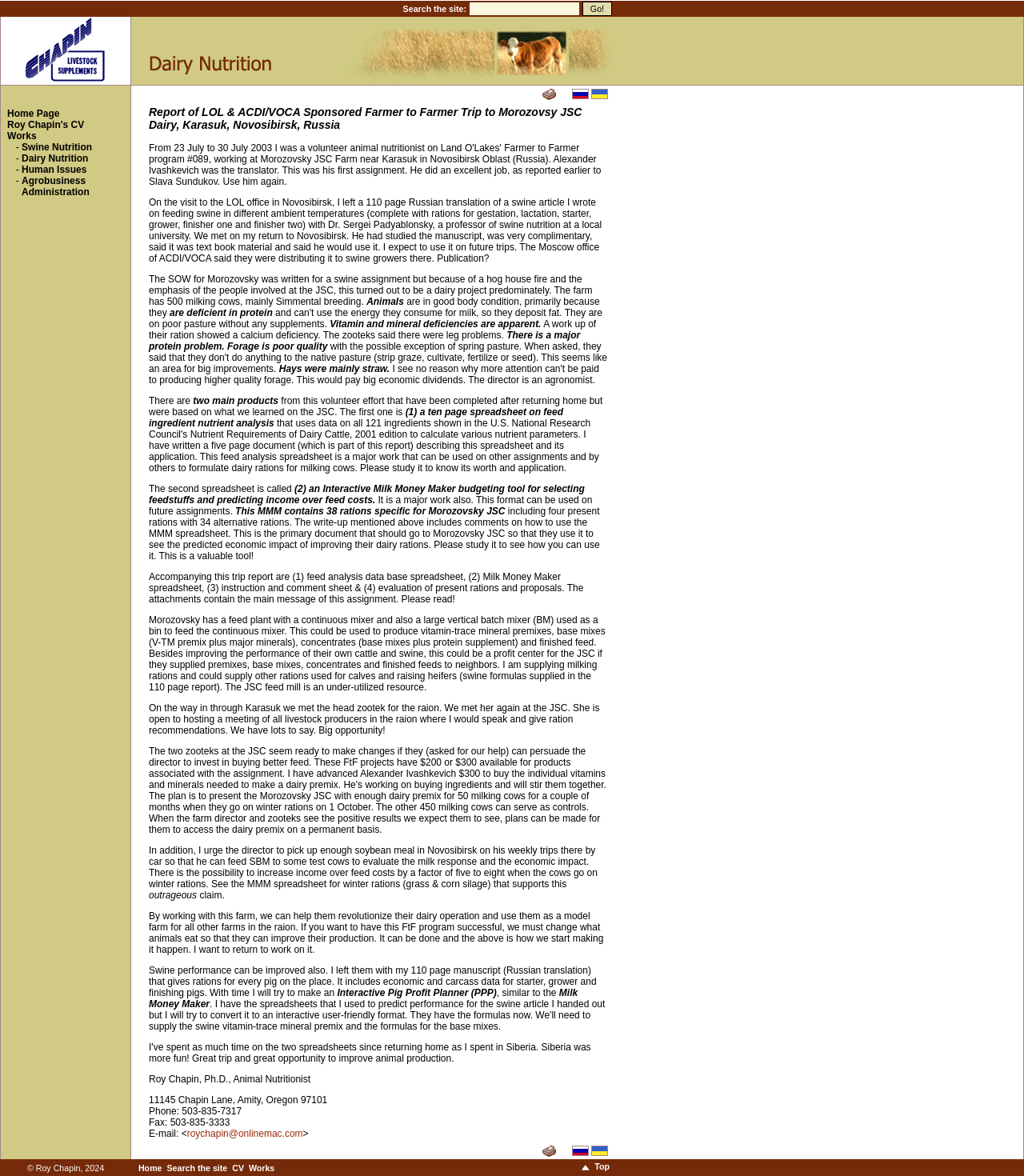What is the purpose of the feed analysis spreadsheet mentioned in the report?
Kindly answer the question with as much detail as you can.

The report mentions that the feed analysis spreadsheet is a major work that can be used on other assignments and by others to formulate dairy rations for milking cows. It uses data on all 121 ingredients shown in the U.S. National Research Council's Nutrient Requirements of Dairy Cattle, 2001 edition to calculate various nutrient parameters.